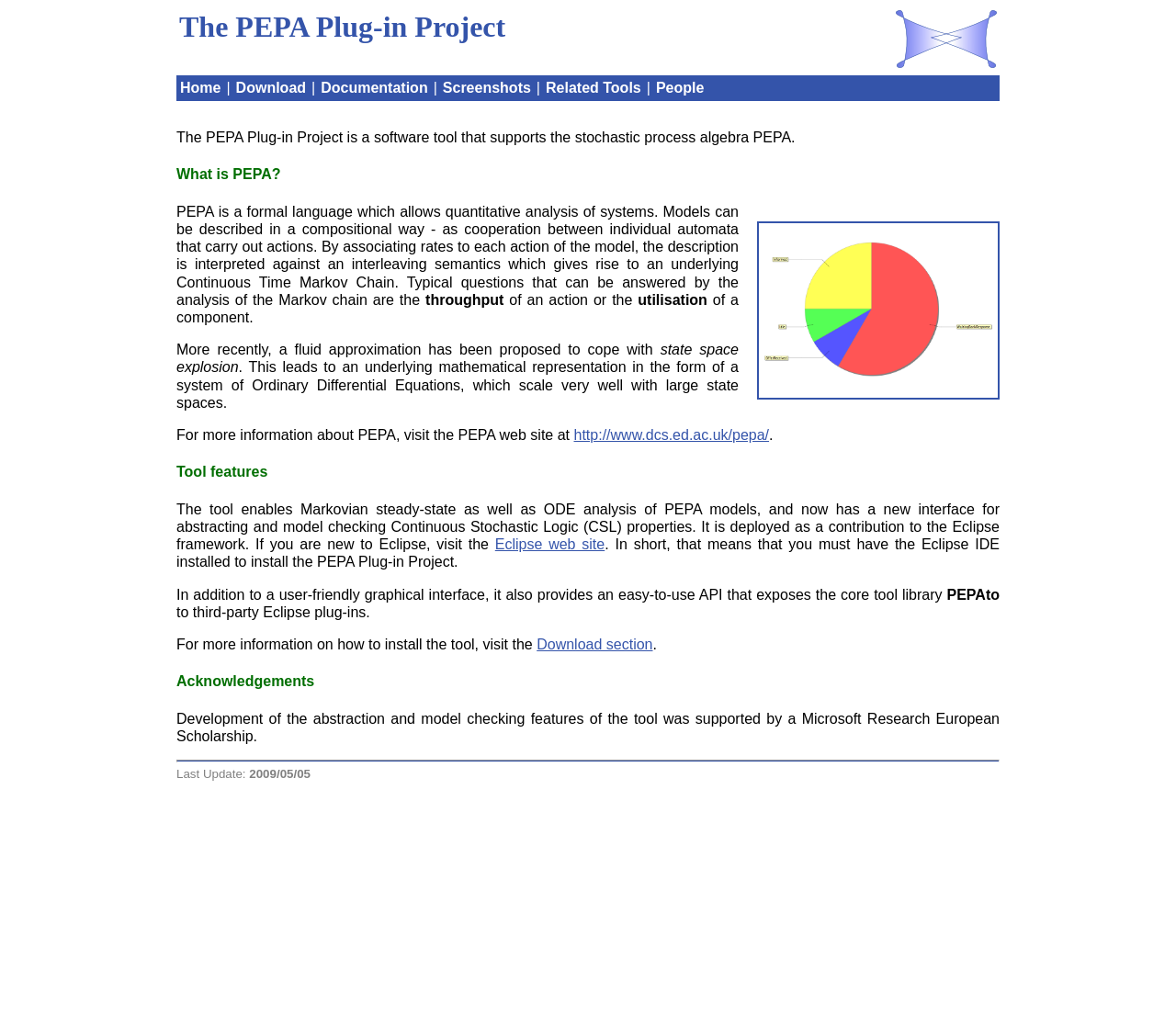Using the given element description, provide the bounding box coordinates (top-left x, top-left y, bottom-right x, bottom-right y) for the corresponding UI element in the screenshot: Eclipse web site

[0.421, 0.529, 0.514, 0.544]